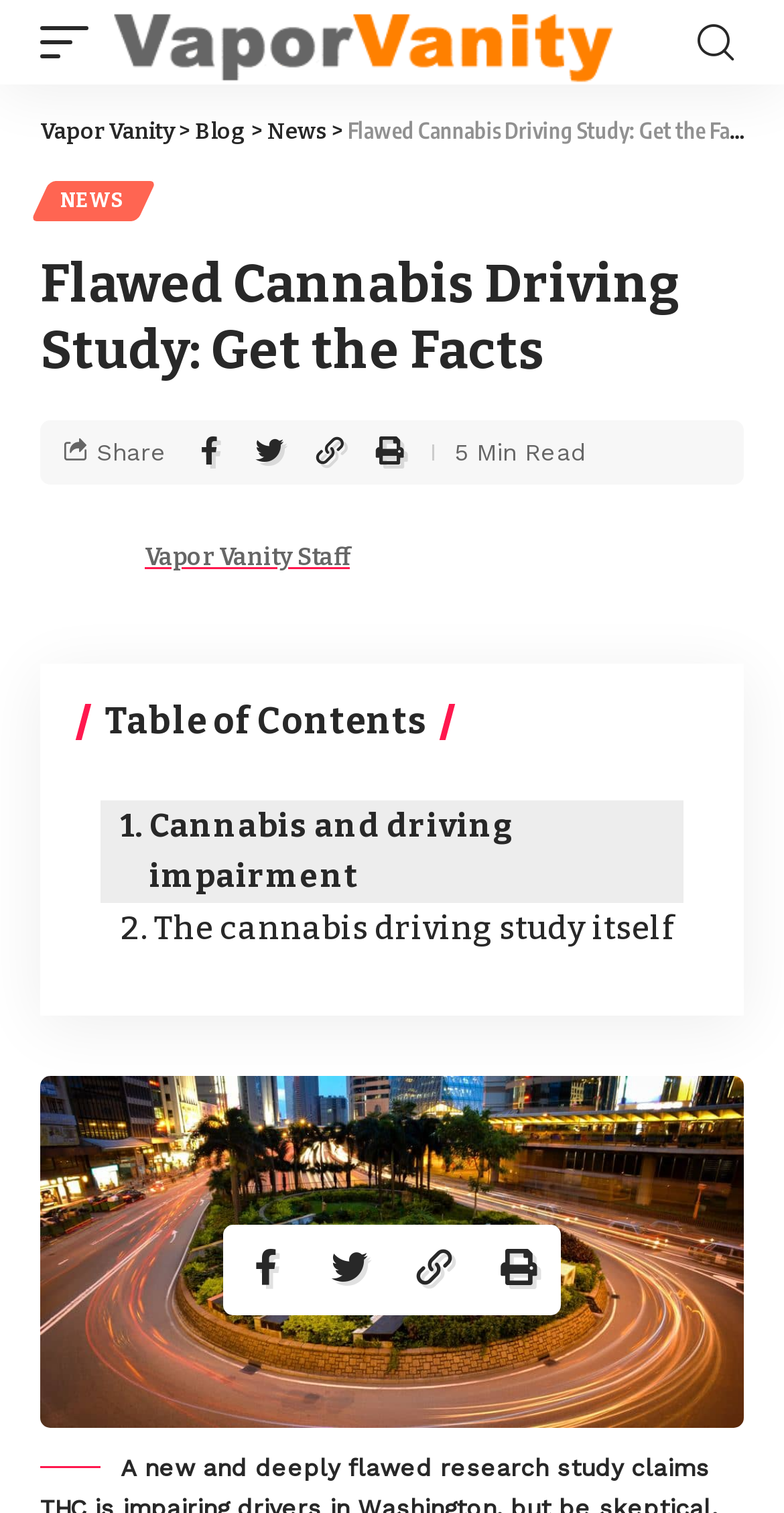Give a one-word or short phrase answer to this question: 
What is the estimated reading time of the article?

5 Min